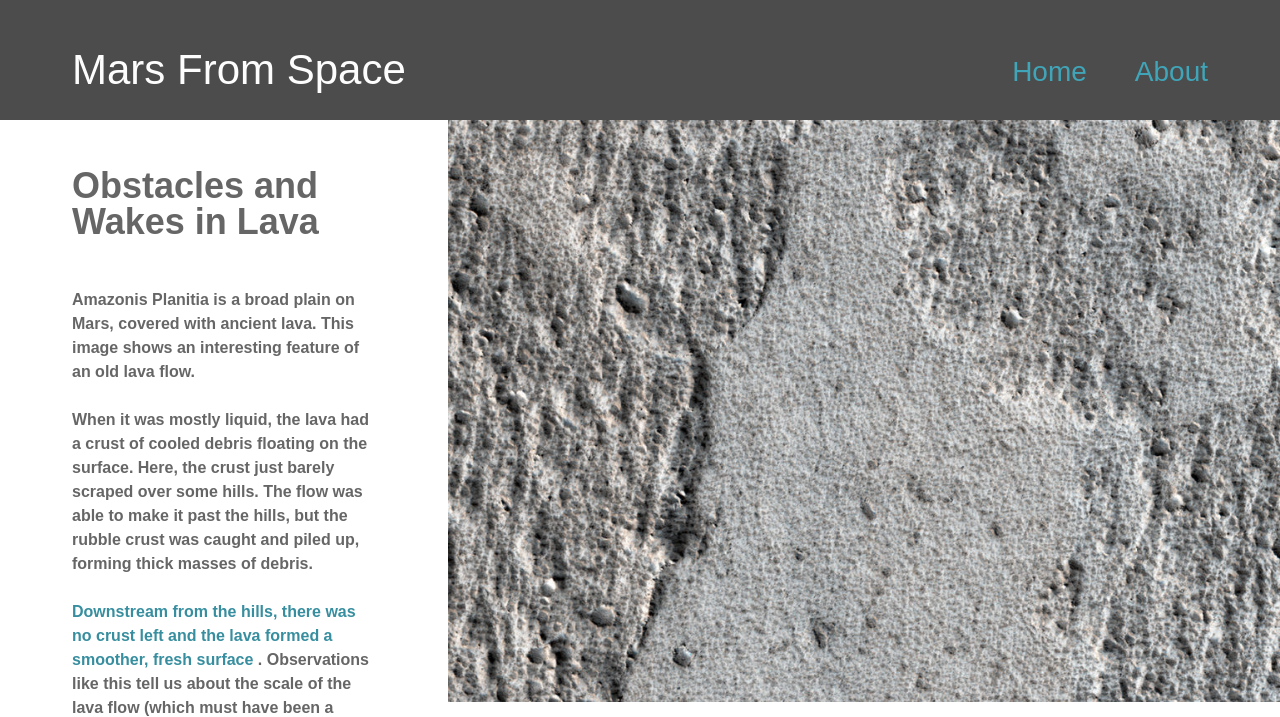Identify and provide the title of the webpage.

Mars From Space